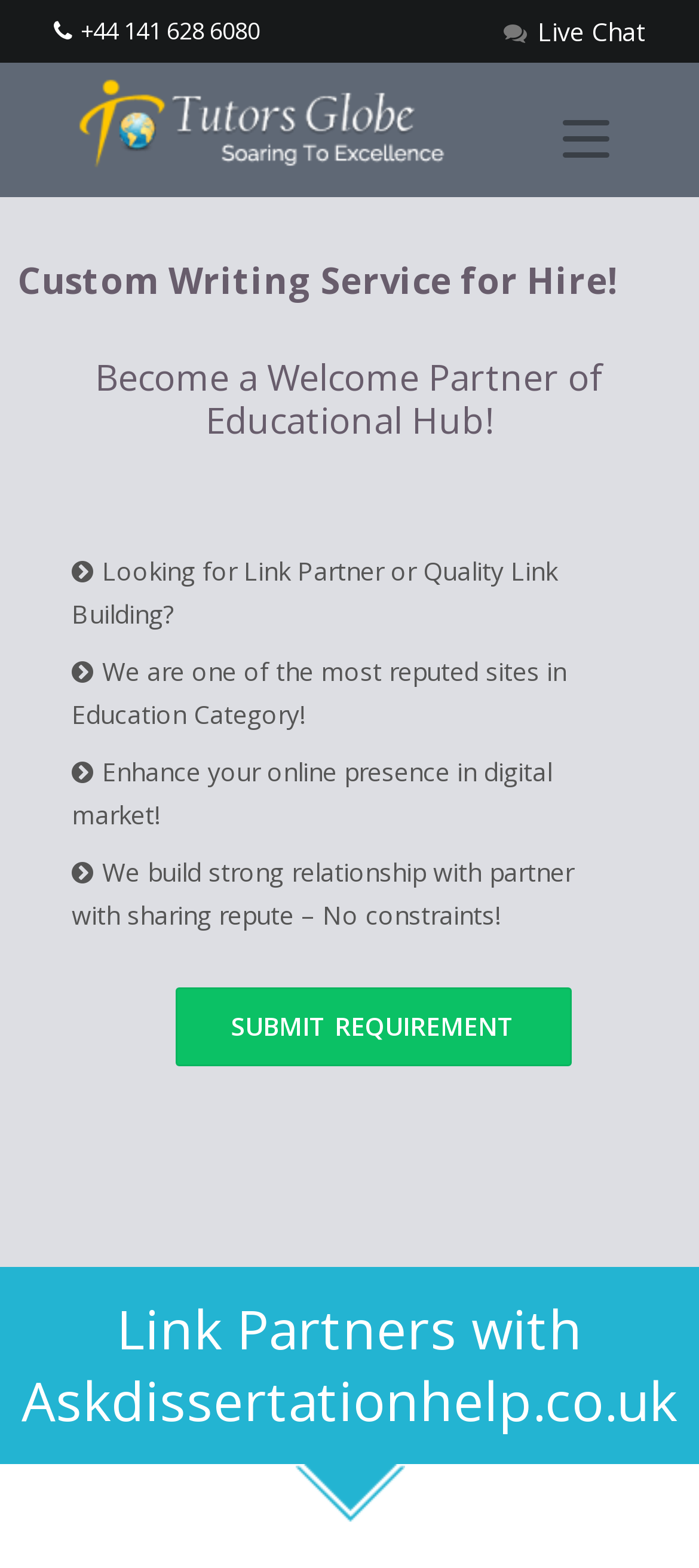What is the tone of the website?
Offer a detailed and full explanation in response to the question.

The tone of the website is professional, as indicated by the formal language and structure of the text, as well as the presence of a phone number and a 'Live chat online' link, which suggests a business-like atmosphere.